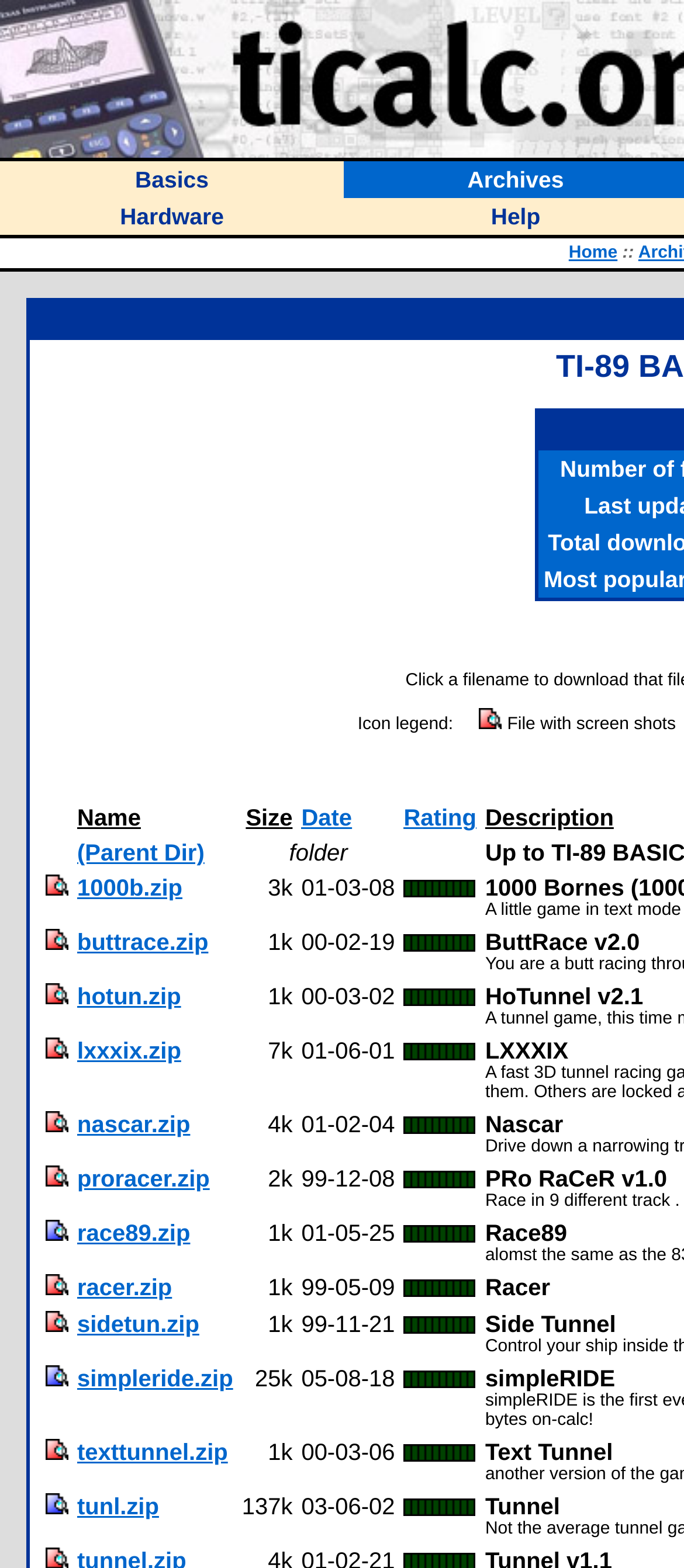Please find the bounding box coordinates of the clickable region needed to complete the following instruction: "Click on the 'hotun.zip' file". The bounding box coordinates must consist of four float numbers between 0 and 1, i.e., [left, top, right, bottom].

[0.113, 0.627, 0.265, 0.644]